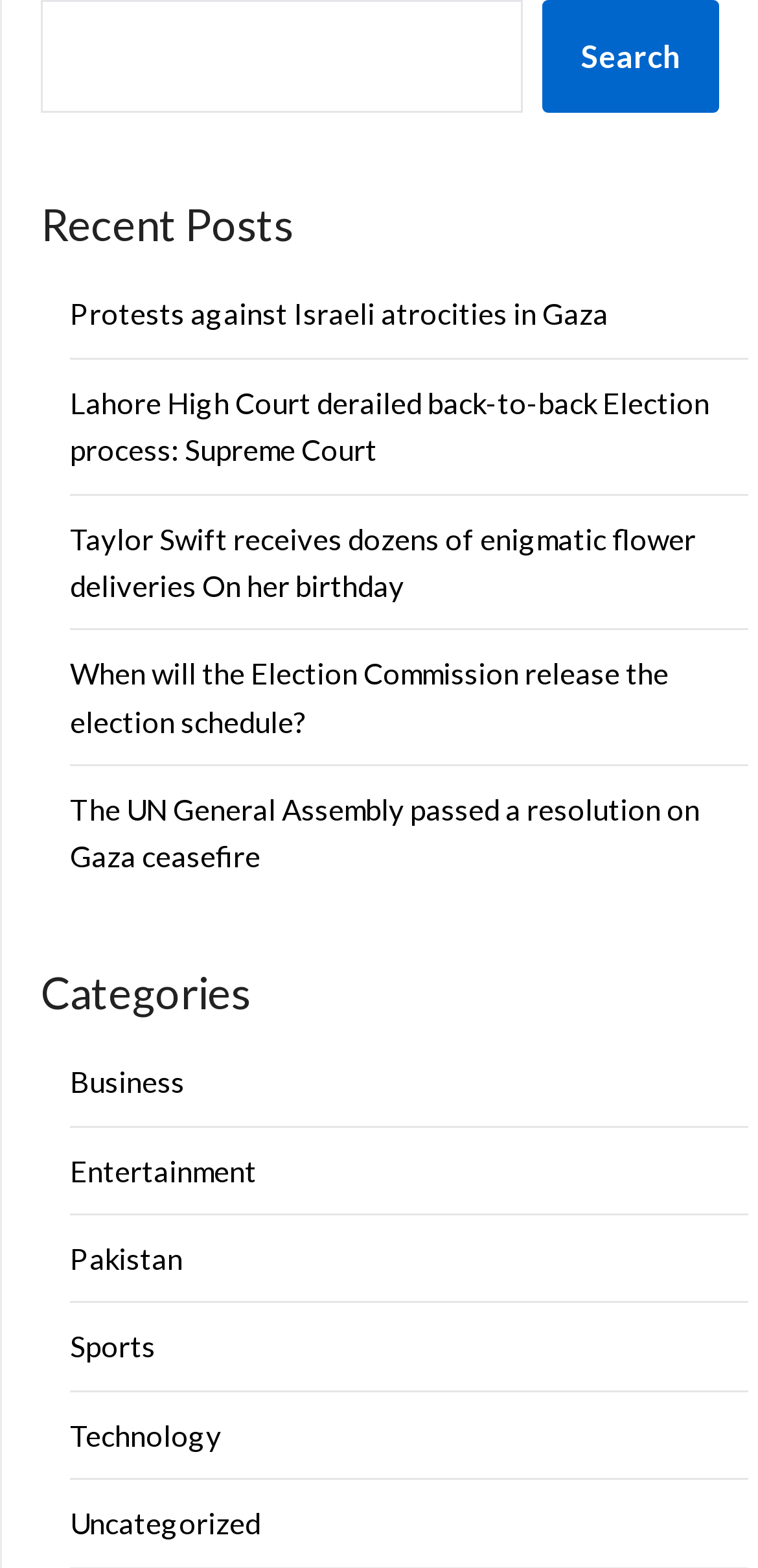Is there a 'Pakistan' category?
Please provide a single word or phrase as your answer based on the screenshot.

Yes